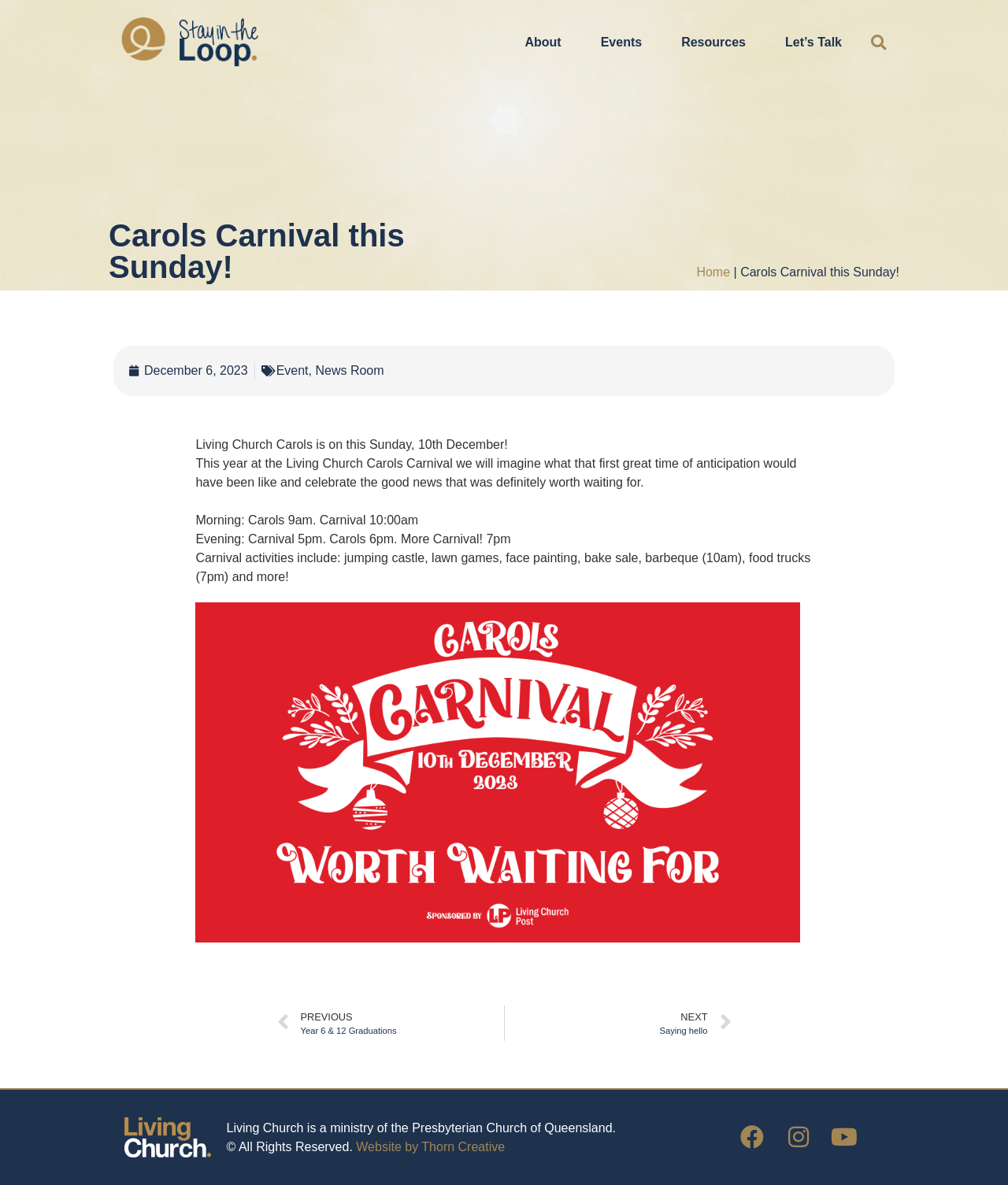Find and indicate the bounding box coordinates of the region you should select to follow the given instruction: "Search for something".

[0.859, 0.025, 0.884, 0.047]